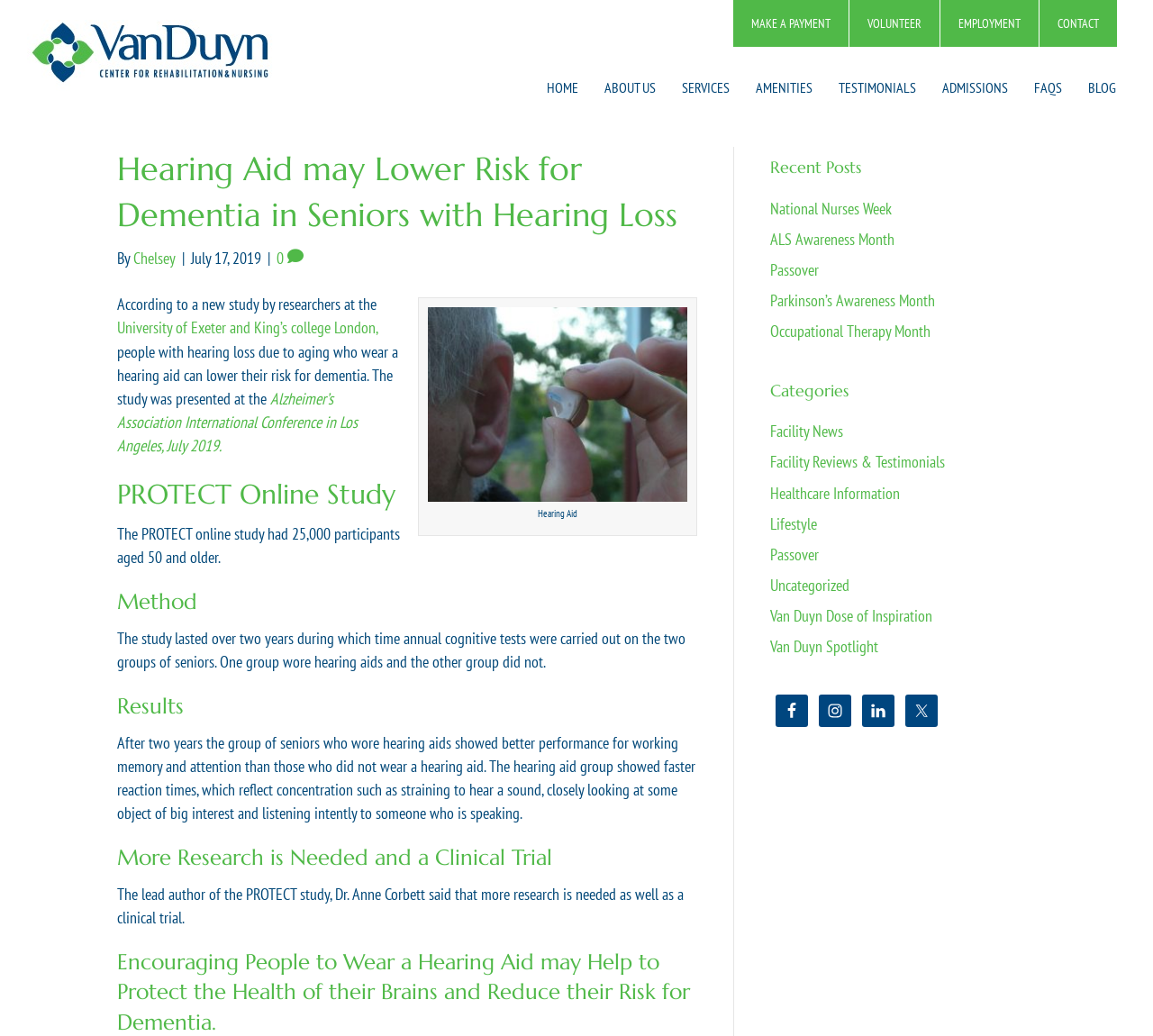Identify the bounding box coordinates of the HTML element based on this description: "Van Duyn Dose of Inspiration".

[0.668, 0.584, 0.809, 0.604]